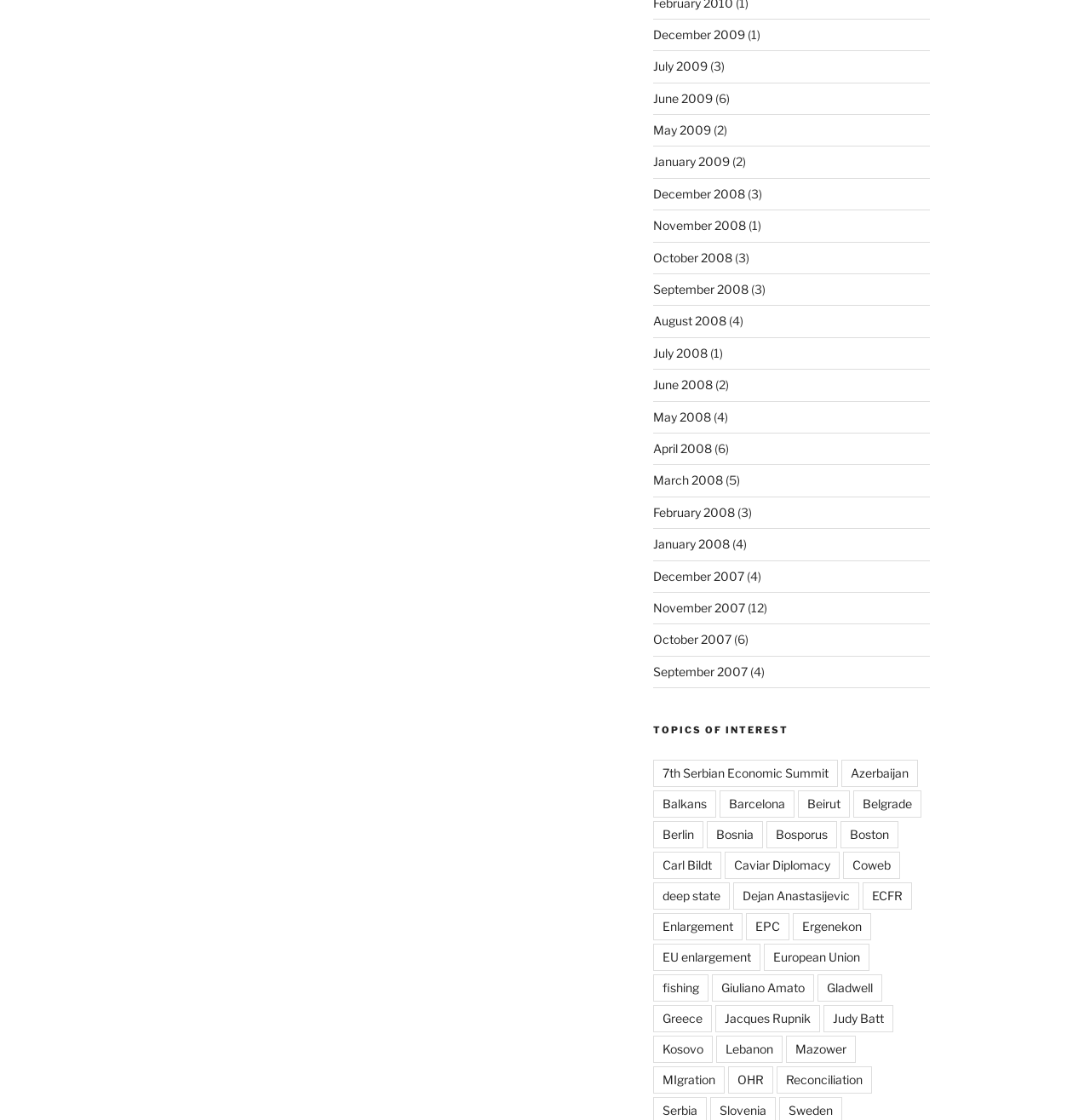Locate the bounding box coordinates of the area that needs to be clicked to fulfill the following instruction: "Click the 'Next slide' button". The coordinates should be in the format of four float numbers between 0 and 1, namely [left, top, right, bottom].

None